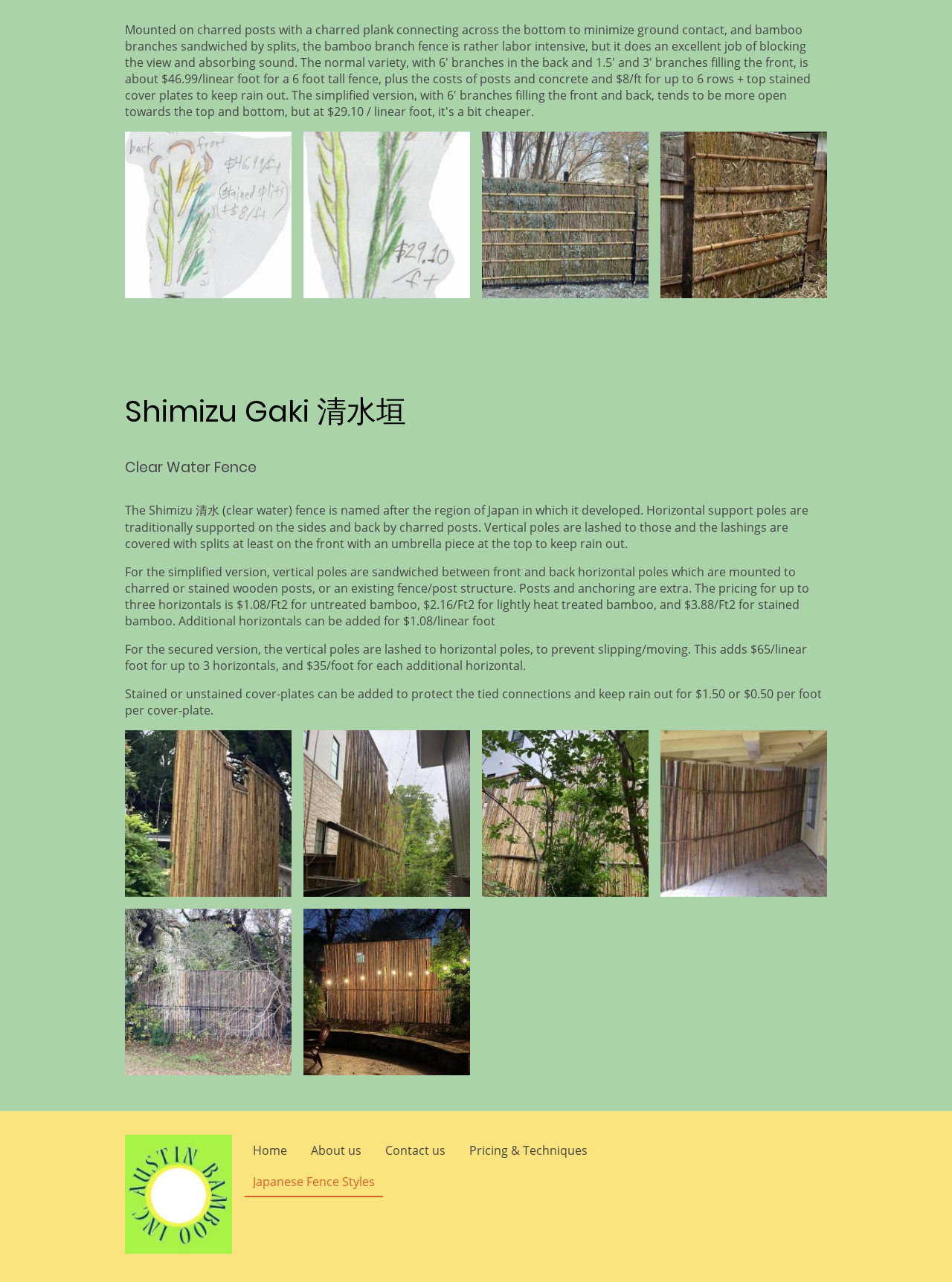Give a succinct answer to this question in a single word or phrase: 
What is the function of the cover-plates?

To protect tied connections and keep rain out